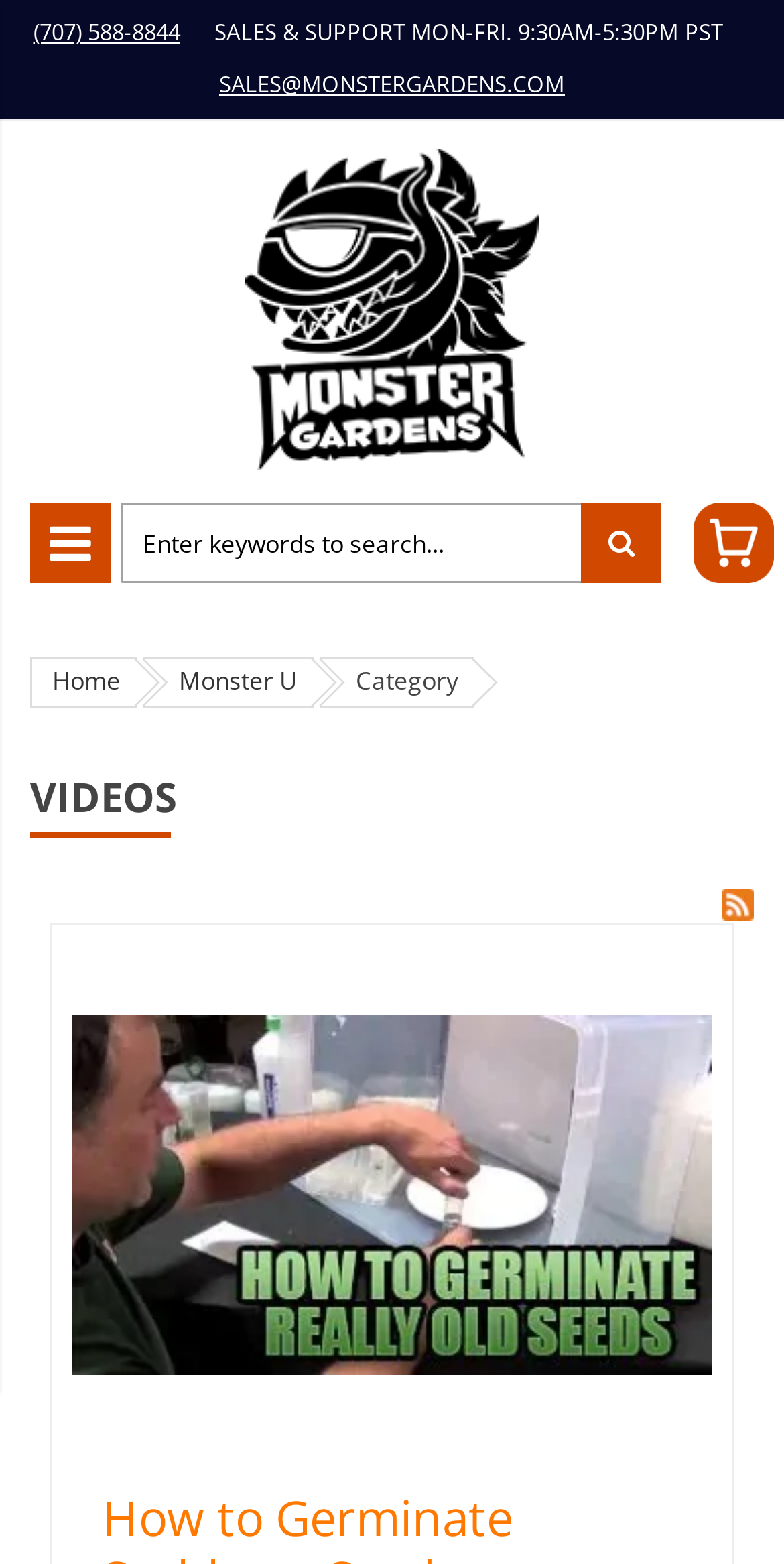What is the current page category?
Provide a one-word or short-phrase answer based on the image.

Videos